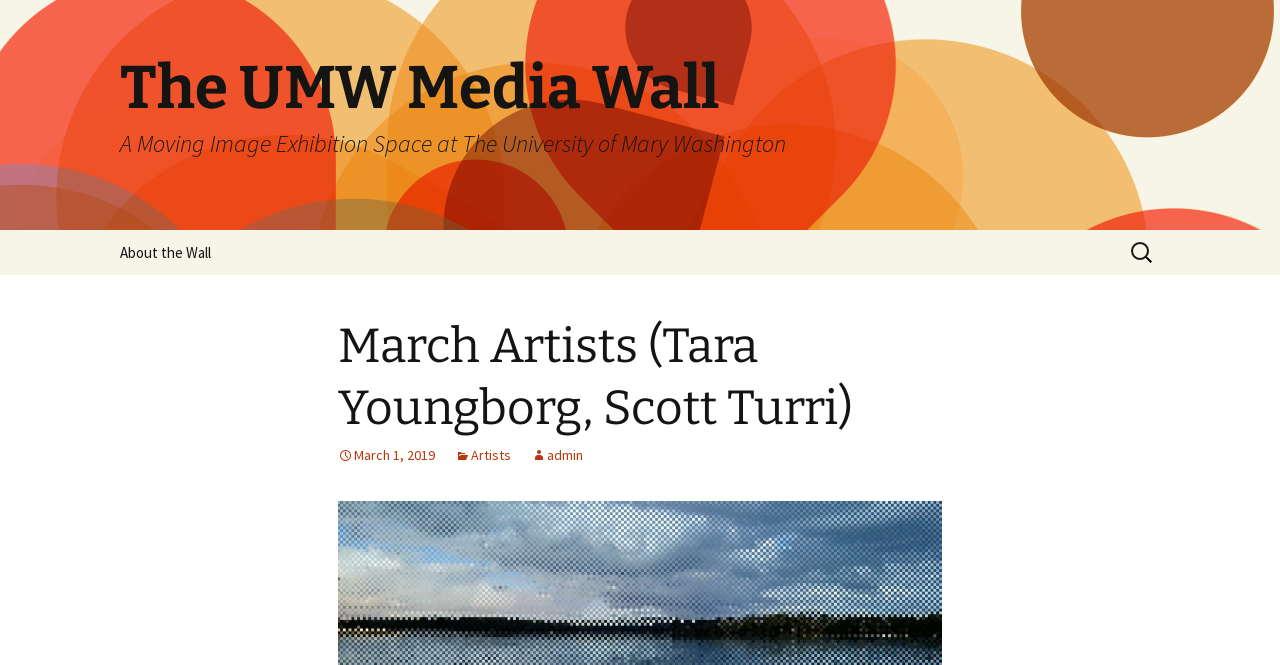Extract the main title from the webpage and generate its text.

The UMW Media Wall